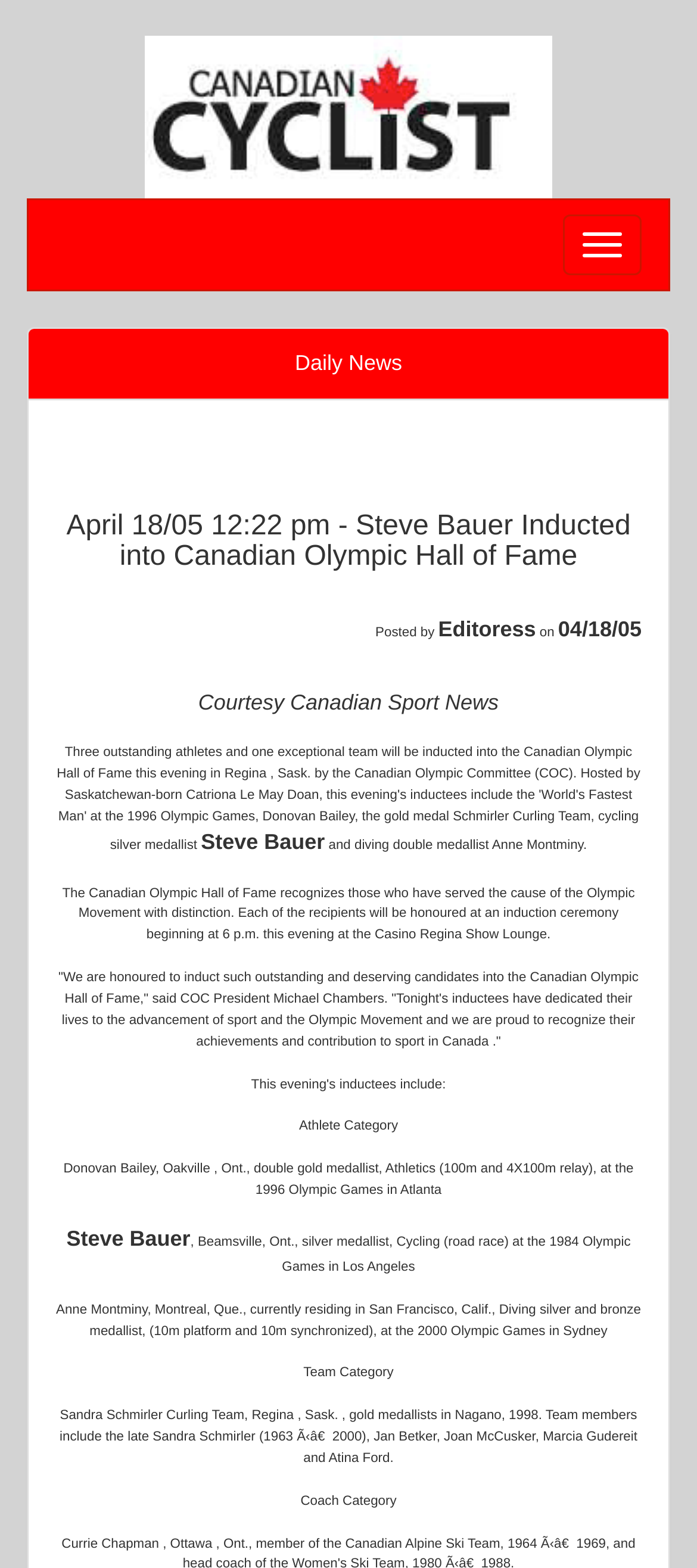Answer the question below with a single word or a brief phrase: 
What is the name of the organization that recognizes those who have served the Olympic Movement with distinction?

Canadian Olympic Hall of Fame